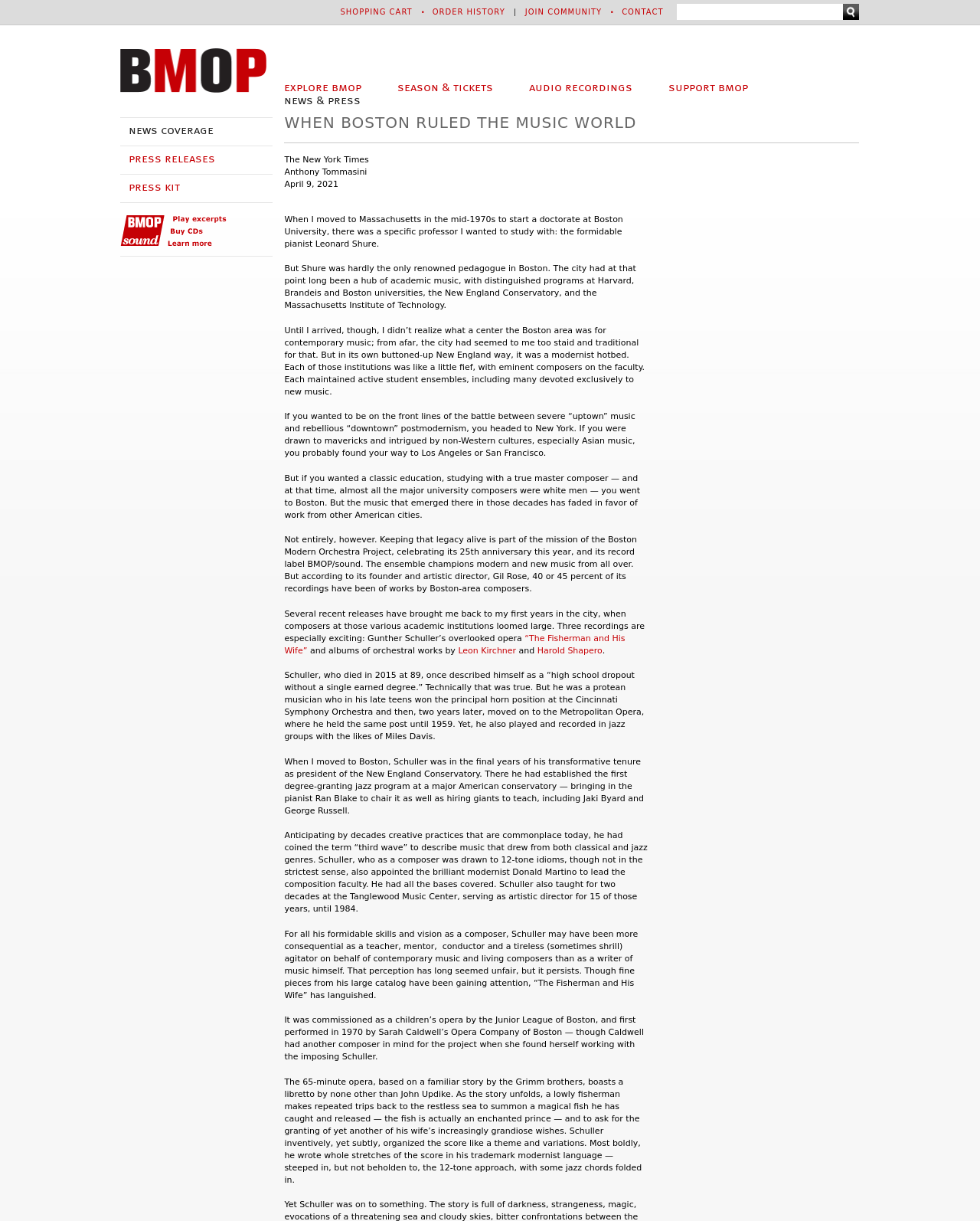Using details from the image, please answer the following question comprehensively:
What is the percentage of BMOP recordings that are of works by Boston-area composers?

The answer can be found in the paragraph that starts with 'But if you wanted a classic education...' where it mentions 'according to its founder and artistic director, Gil Rose, 40 or 45 percent of its recordings have been of works by Boston-area composers'.